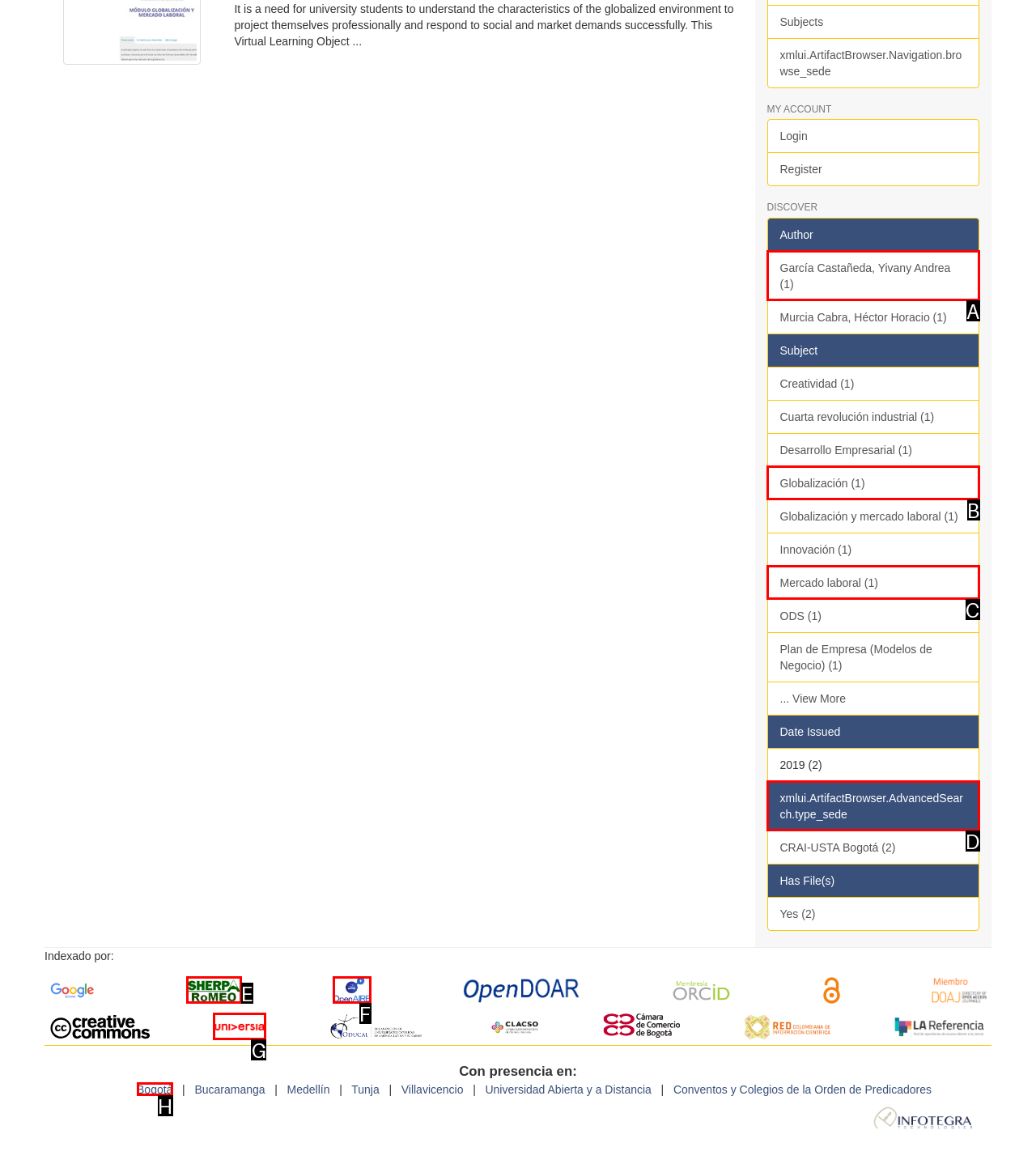Find the HTML element that matches the description provided: García Castañeda, Yivany Andrea (1)
Answer using the corresponding option letter.

A